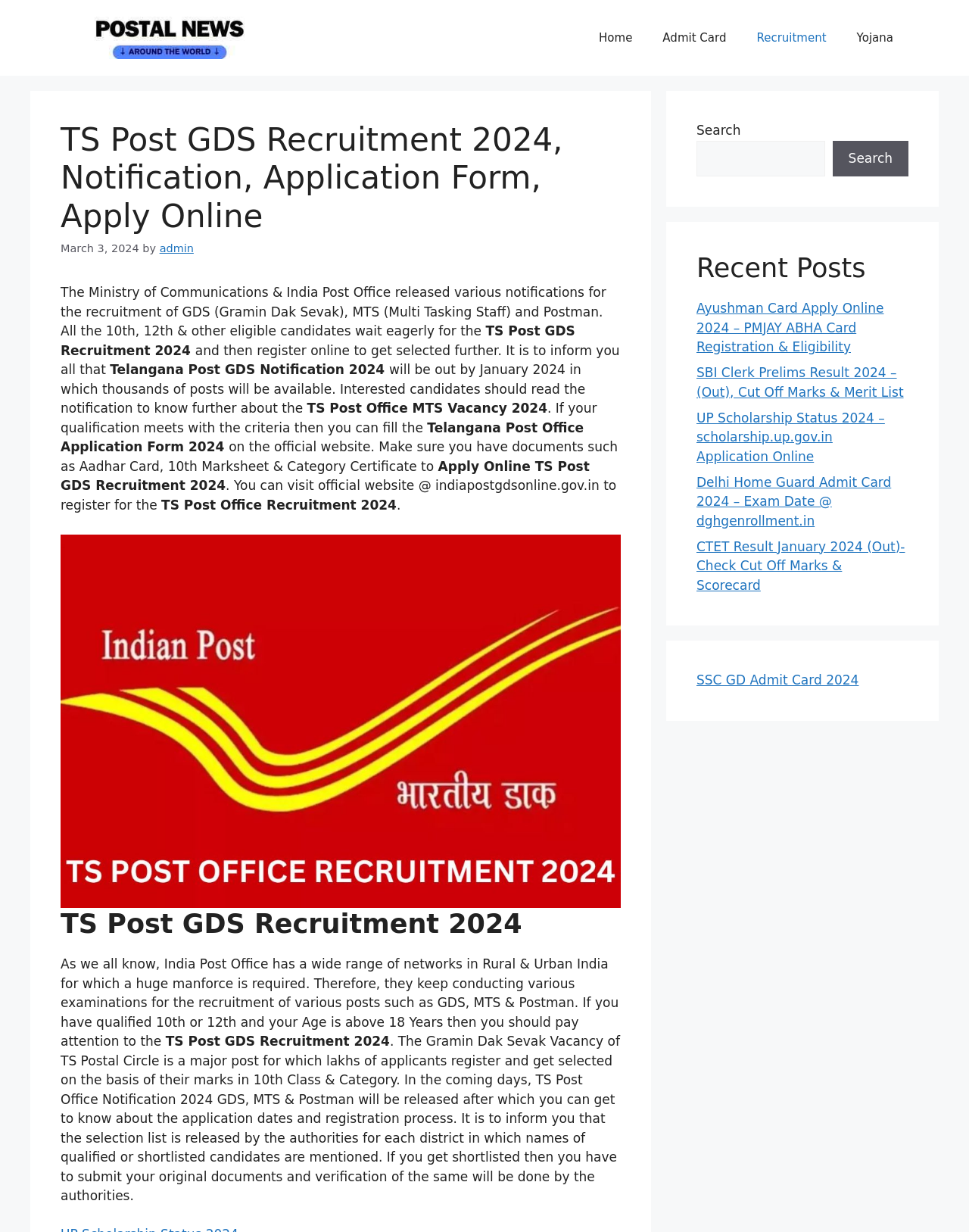By analyzing the image, answer the following question with a detailed response: What is the required qualification for TS Post GDS Recruitment?

According to the webpage, the required qualification for TS Post GDS Recruitment is 10th or 12th class. The webpage also mentions that the age of the candidate should be above 18 years.